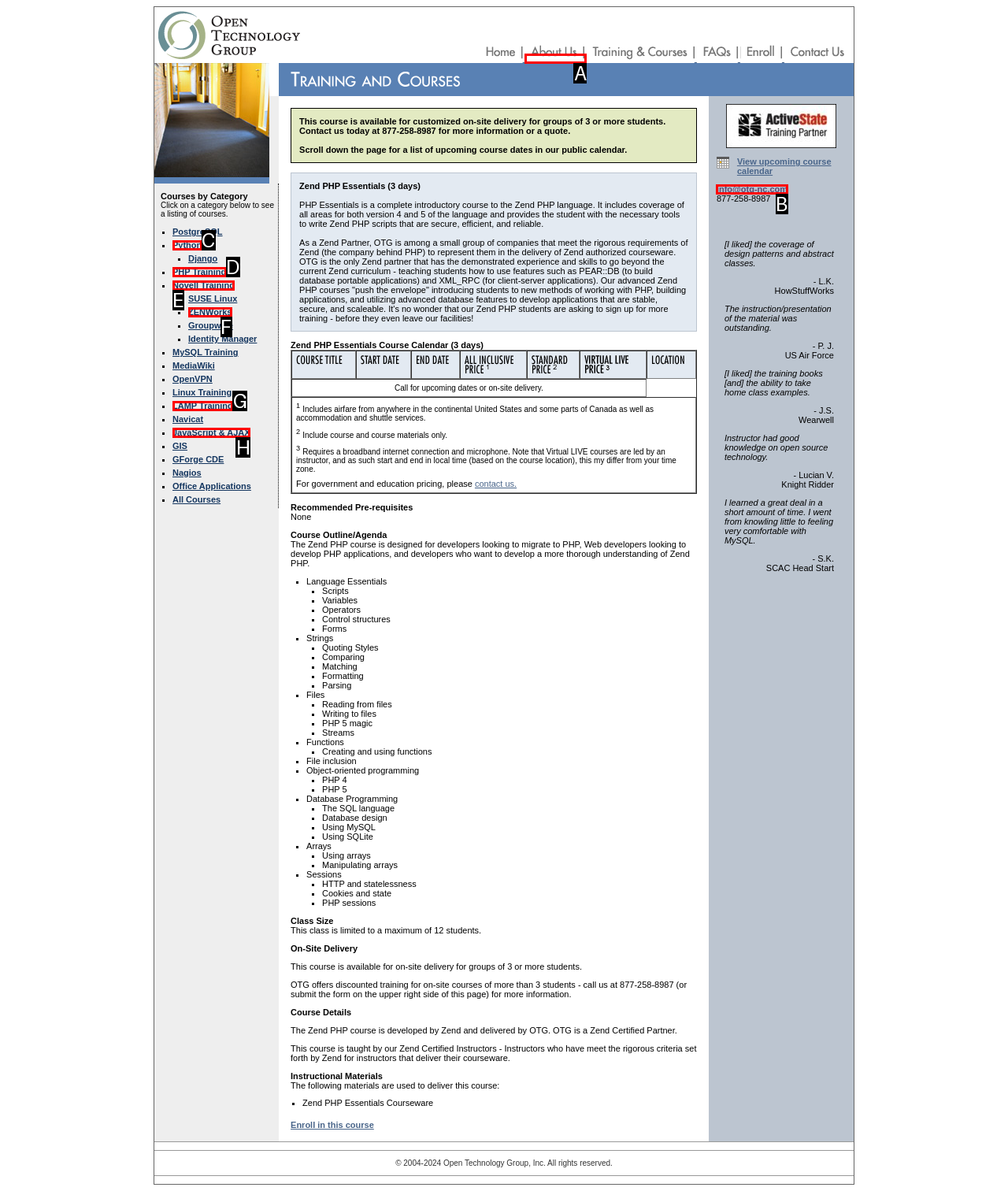Given the description: Novell Training
Identify the letter of the matching UI element from the options.

E